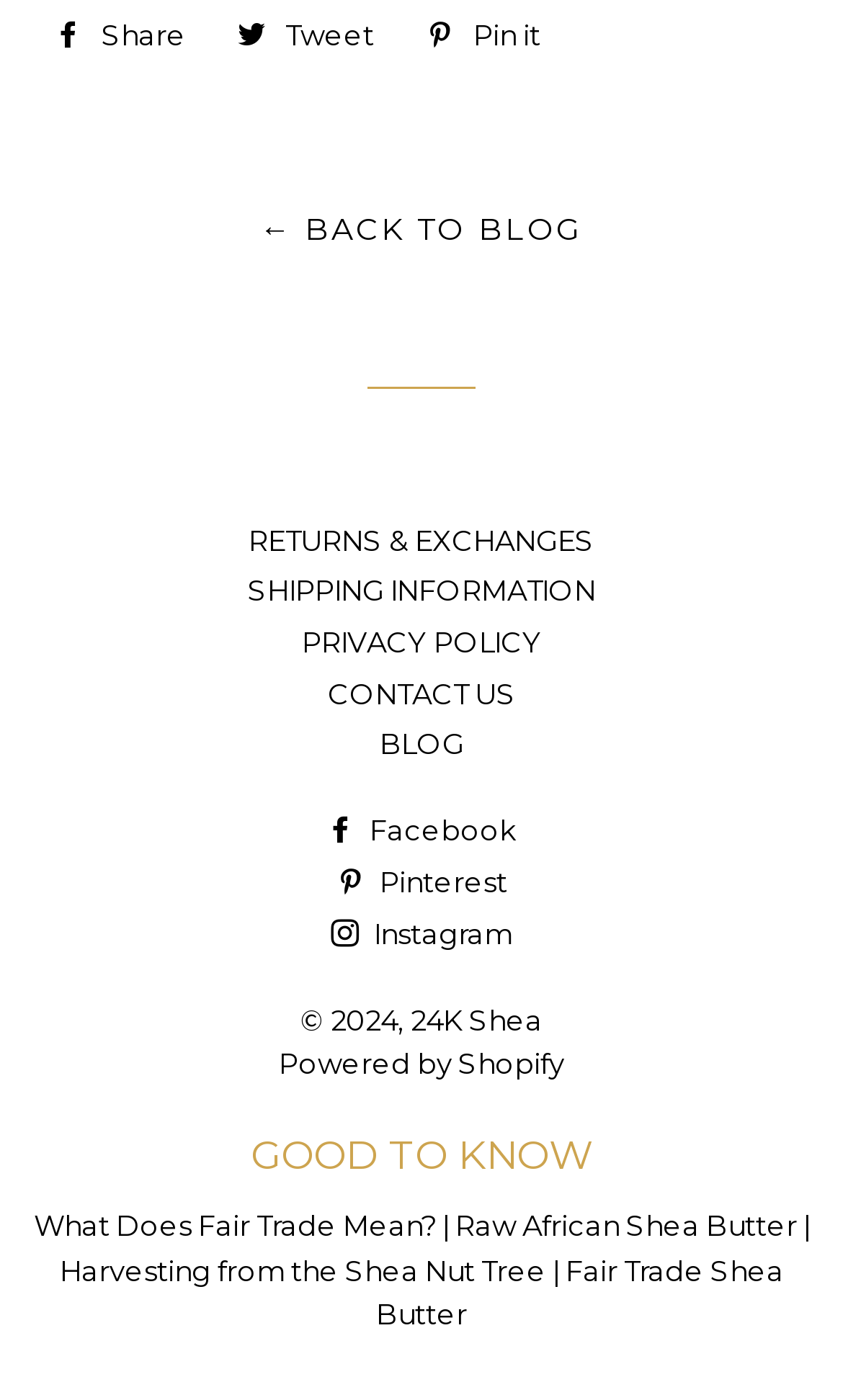Please locate the bounding box coordinates of the element that should be clicked to achieve the given instruction: "Contact us".

[0.388, 0.482, 0.612, 0.507]